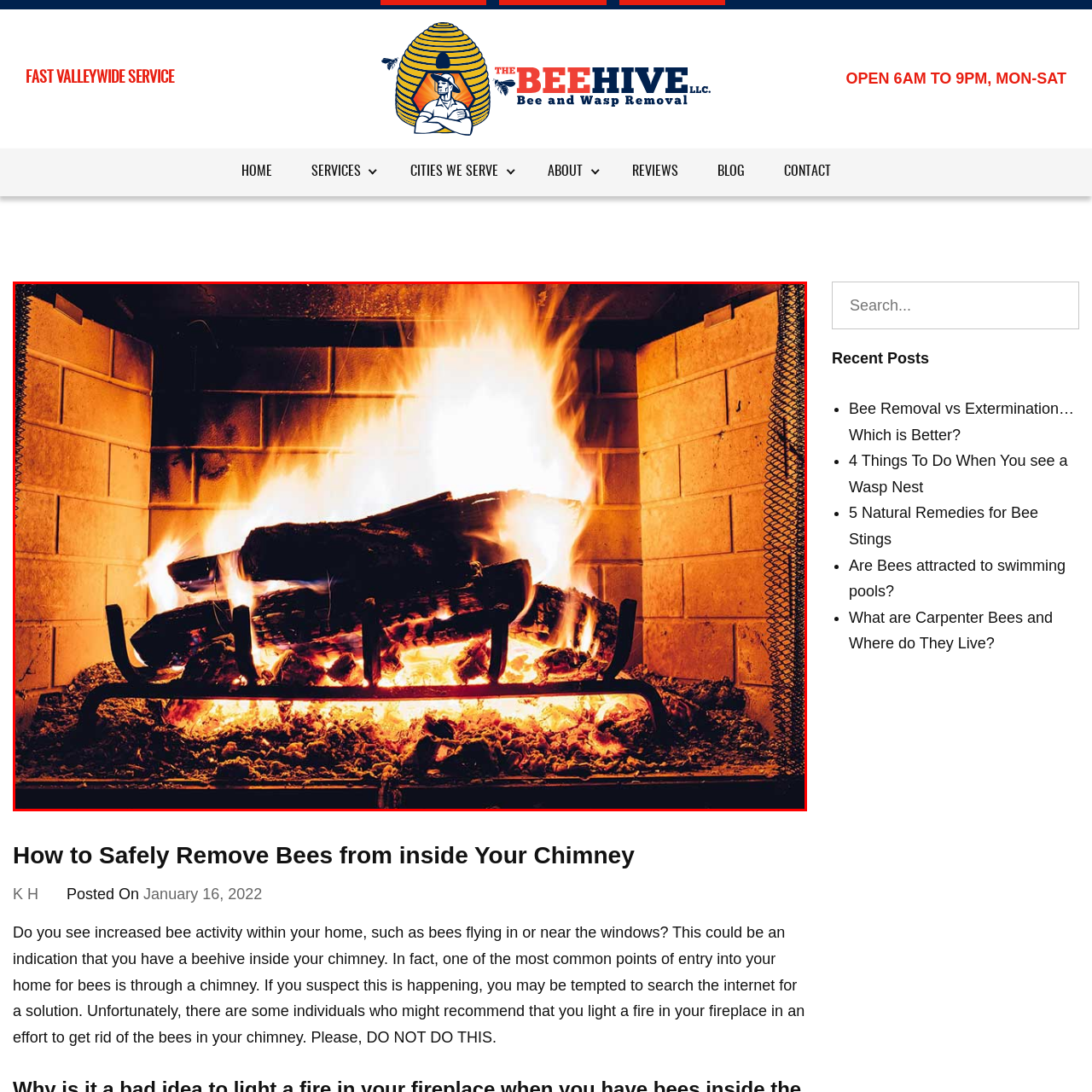Inspect the image surrounded by the red border and give a one-word or phrase answer to the question:
What is surrounding the glowing embers and ashes?

Stacked logs